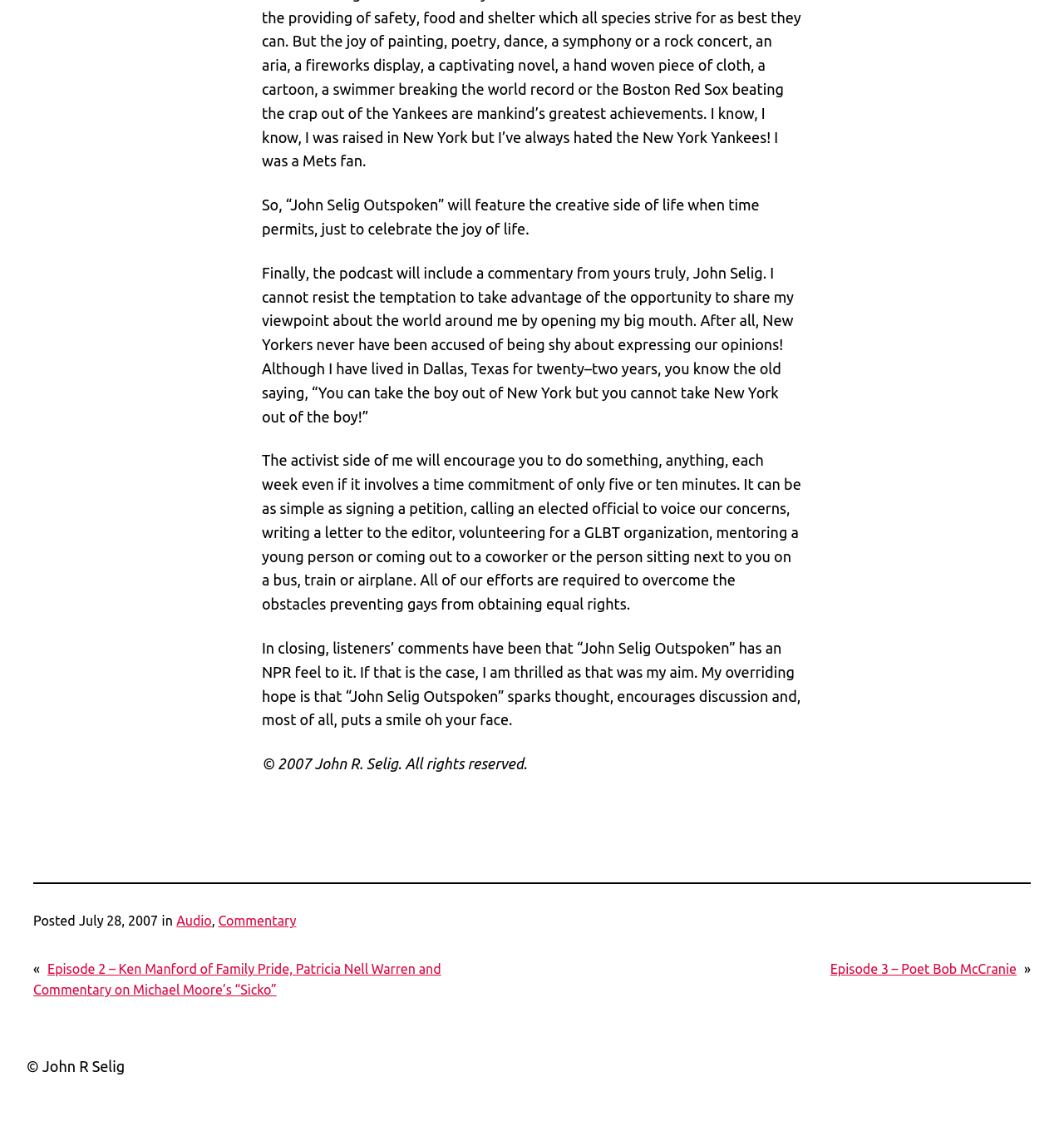What is the topic of Episode 2?
Refer to the image and provide a thorough answer to the question.

The topic of Episode 2 is mentioned in the link element with the text 'Episode 2 – Ken Manford of Family Pride, Patricia Nell Warren and Commentary on Michael Moore’s “Sicko”'.